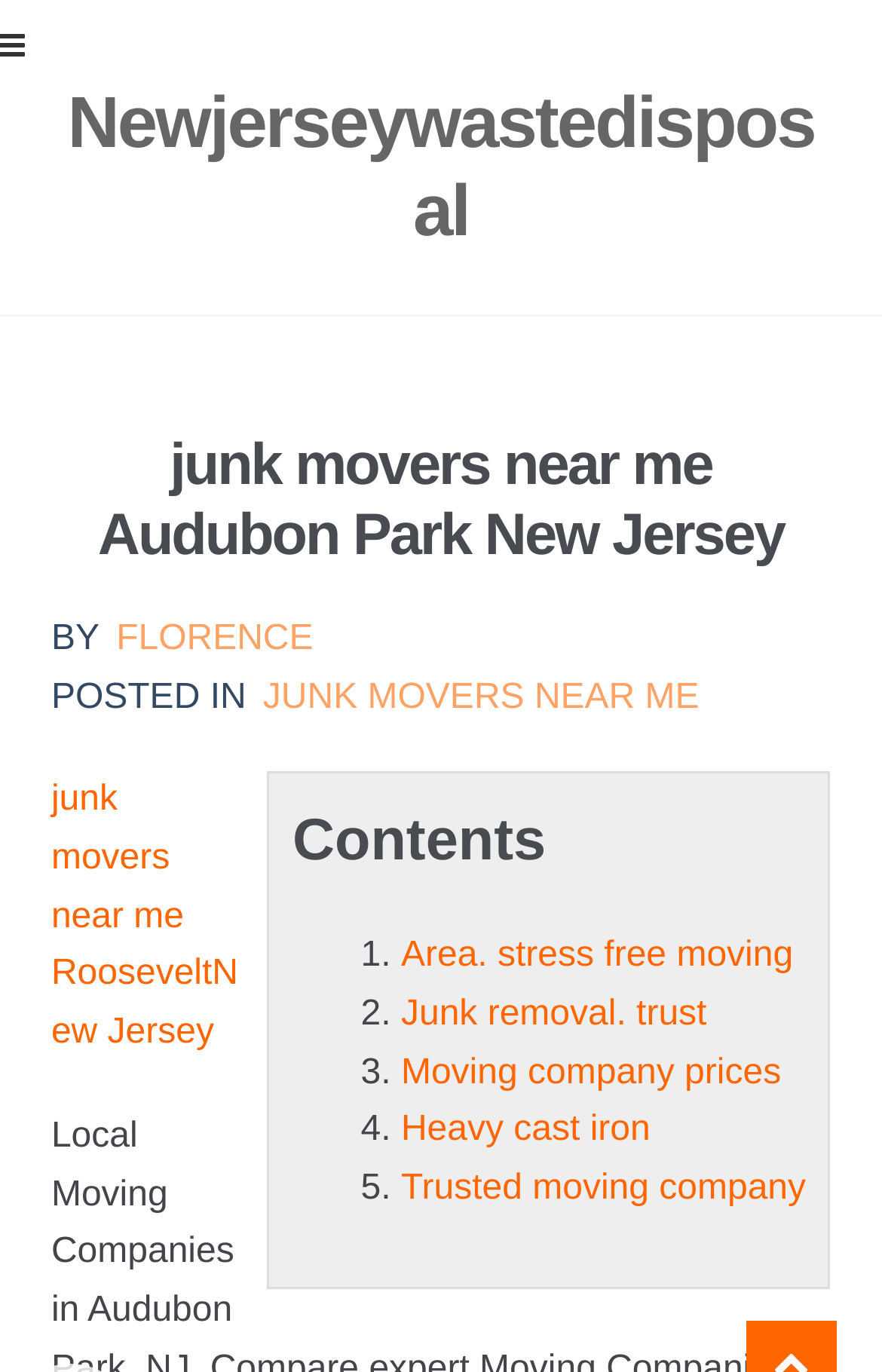Could you identify the text that serves as the heading for this webpage?

junk movers near me Audubon Park New Jersey